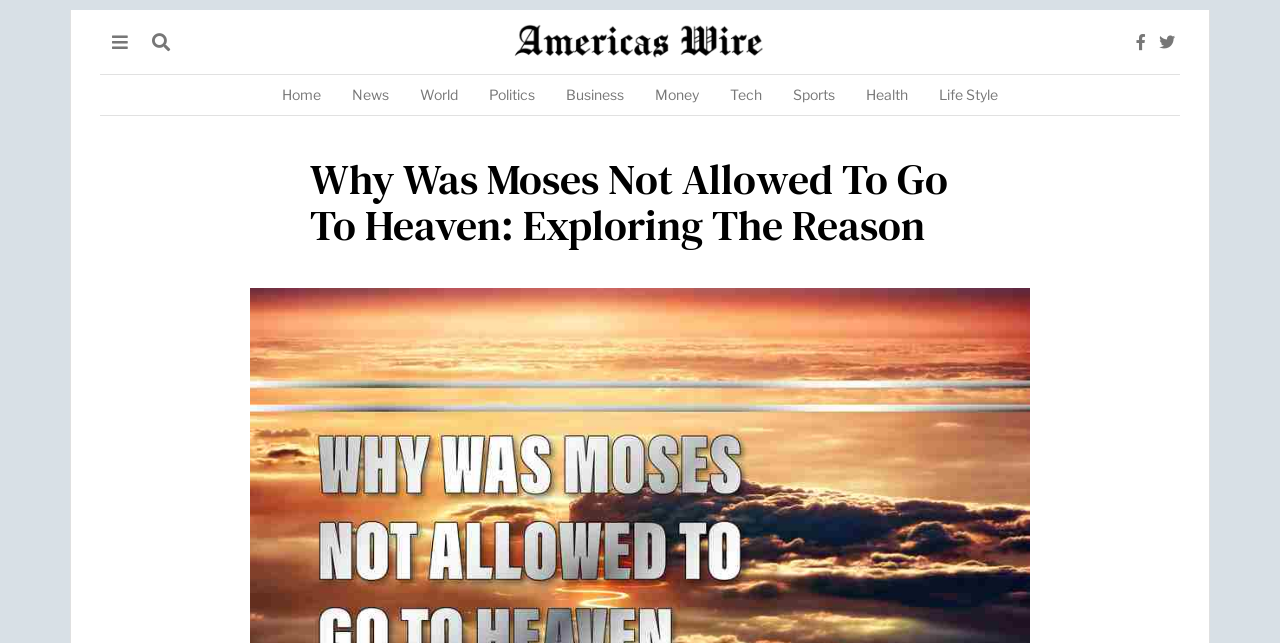Could you identify the text that serves as the heading for this webpage?

Why Was Moses Not Allowed To Go To Heaven: Exploring The Reason